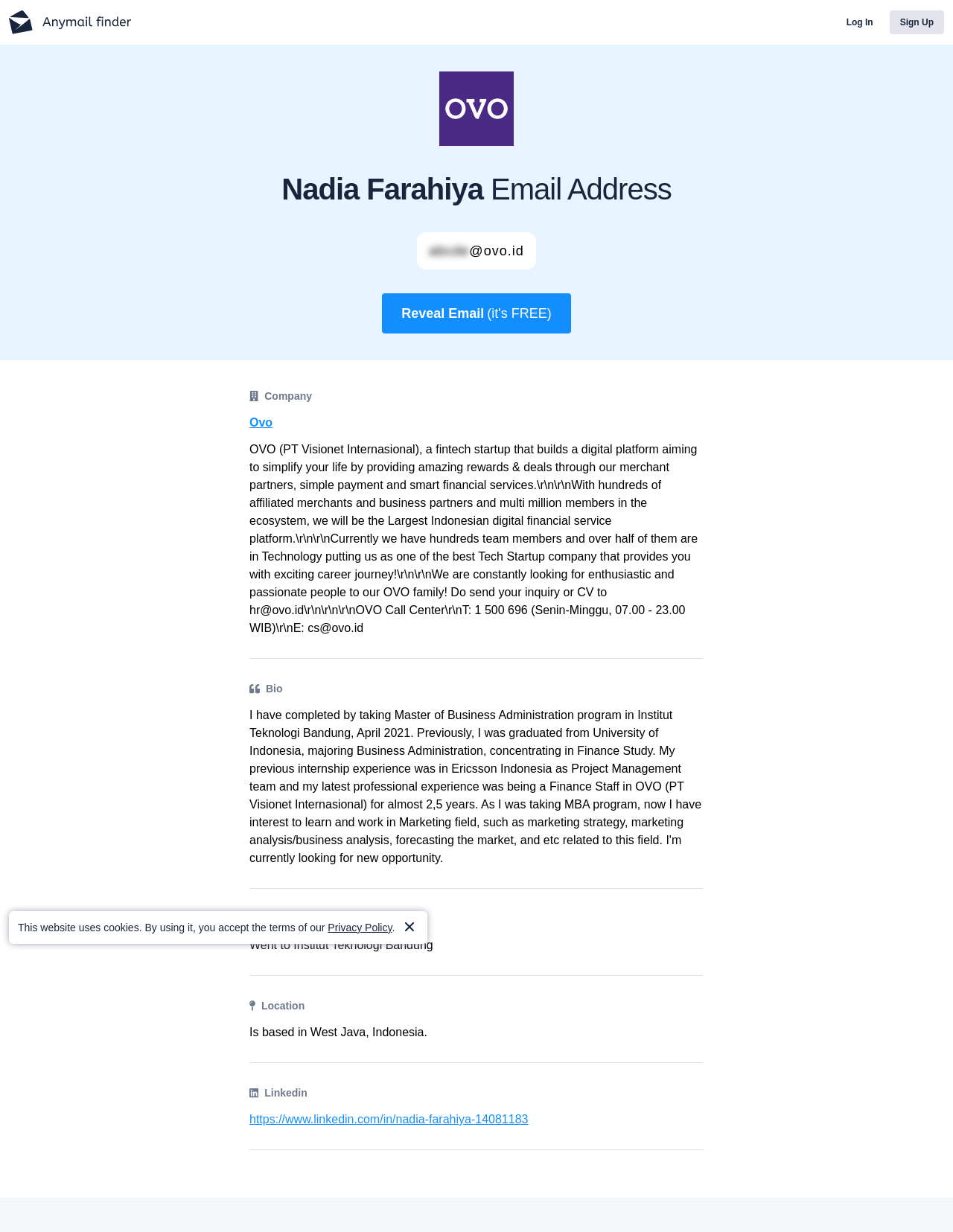Using the information in the image, could you please answer the following question in detail:
What is the call center number of OVO?

The call center number is mentioned in the text 'OVO Call Center\r\nT: 1 500 696 (Senin-Minggu, 07.00 - 23.00 WIB)' which provides contact information for OVO.